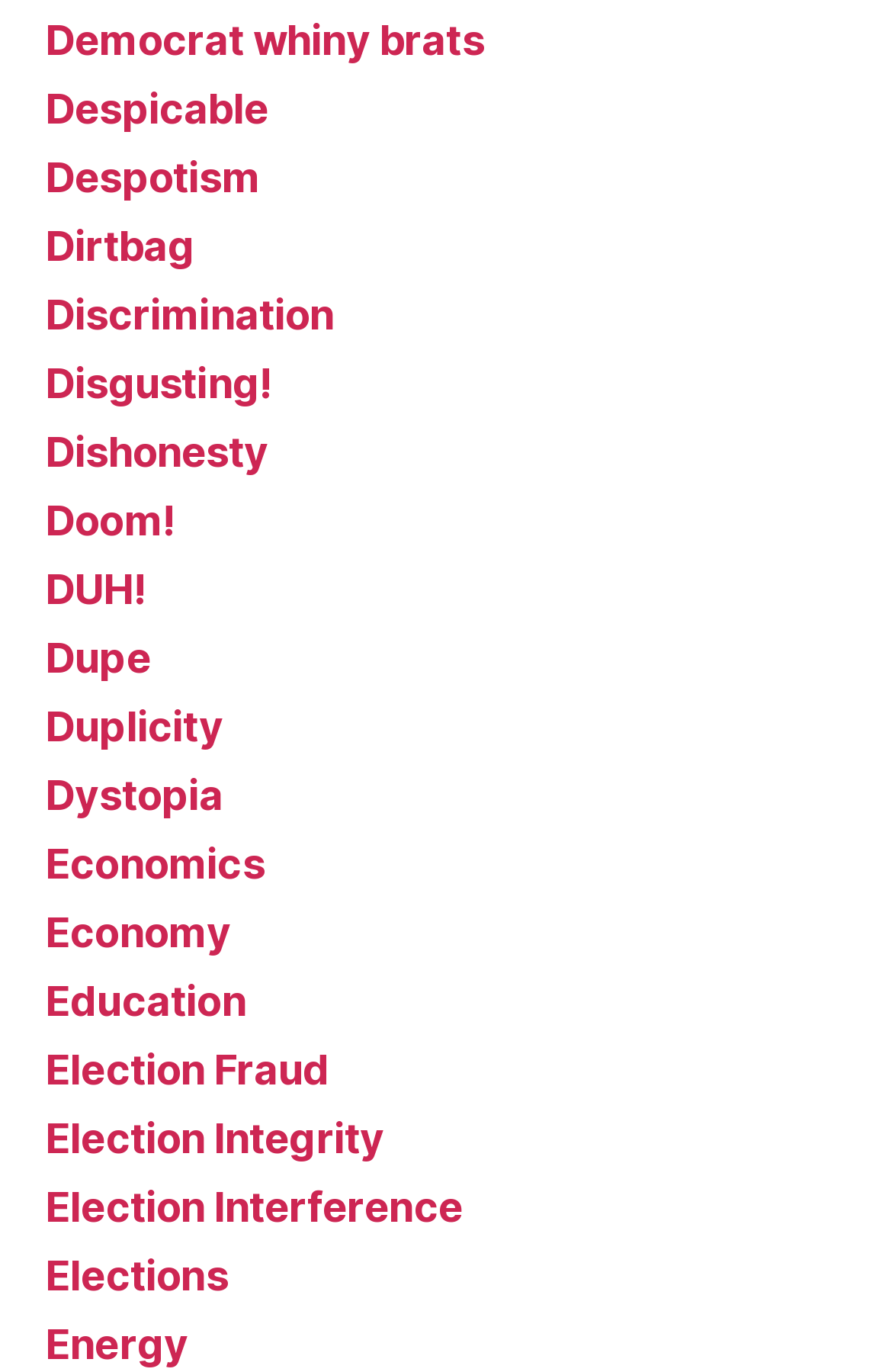Please mark the bounding box coordinates of the area that should be clicked to carry out the instruction: "read about Election Fraud".

[0.051, 0.762, 0.37, 0.797]